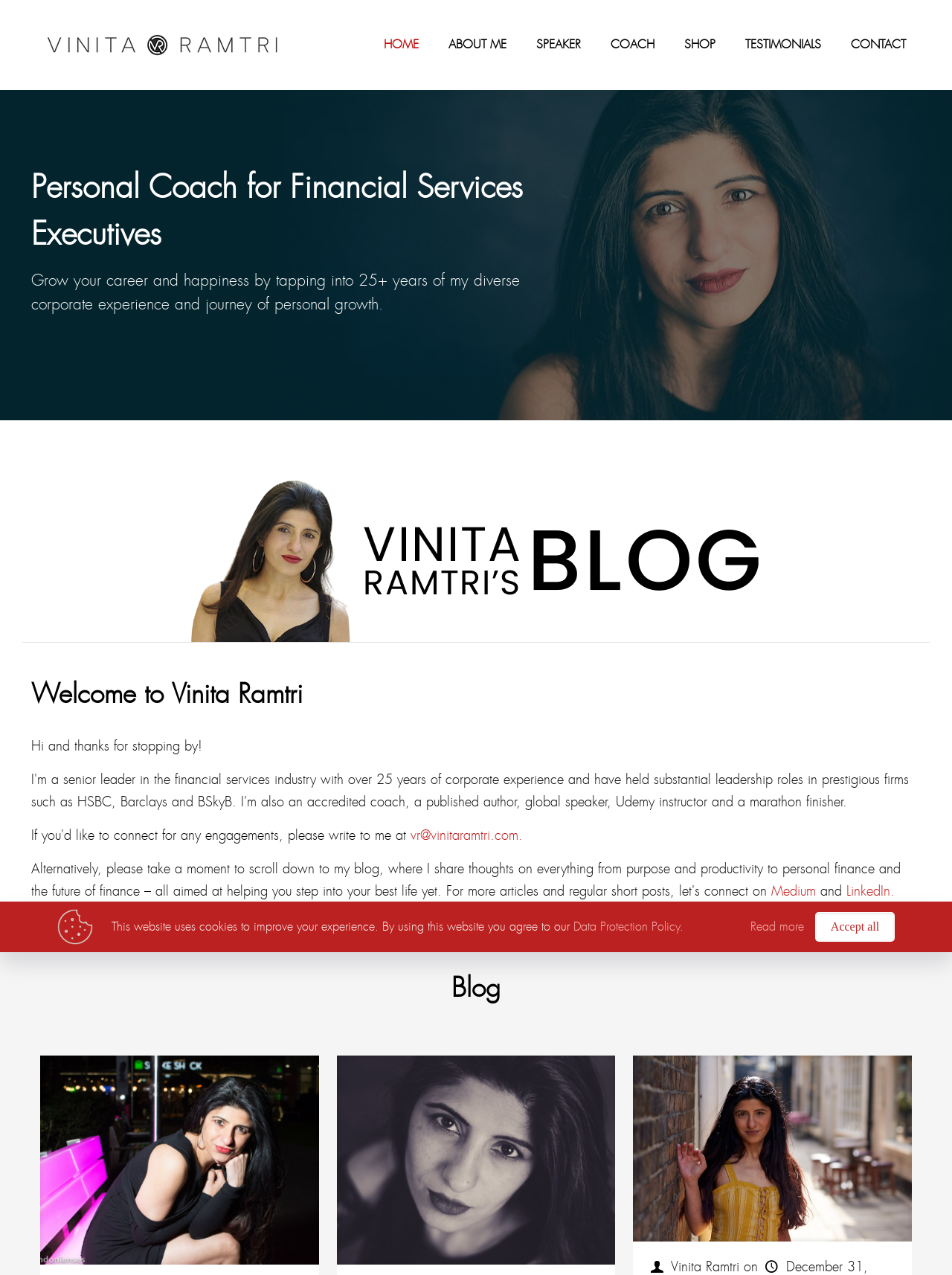Determine the bounding box coordinates of the element that should be clicked to execute the following command: "Click the HOME link".

[0.388, 0.0, 0.455, 0.07]